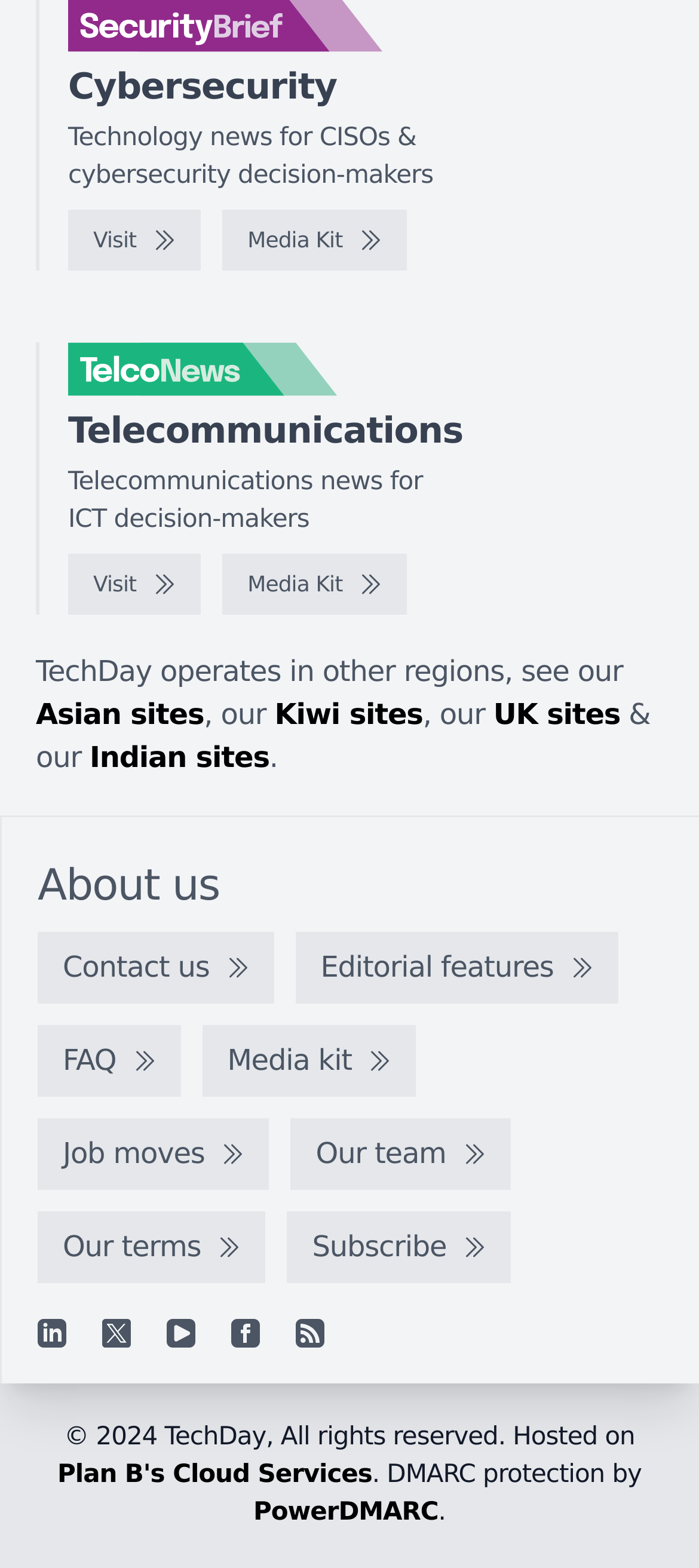Please determine the bounding box coordinates of the element's region to click for the following instruction: "Go to the TelcoNews logo page".

[0.097, 0.219, 0.636, 0.253]